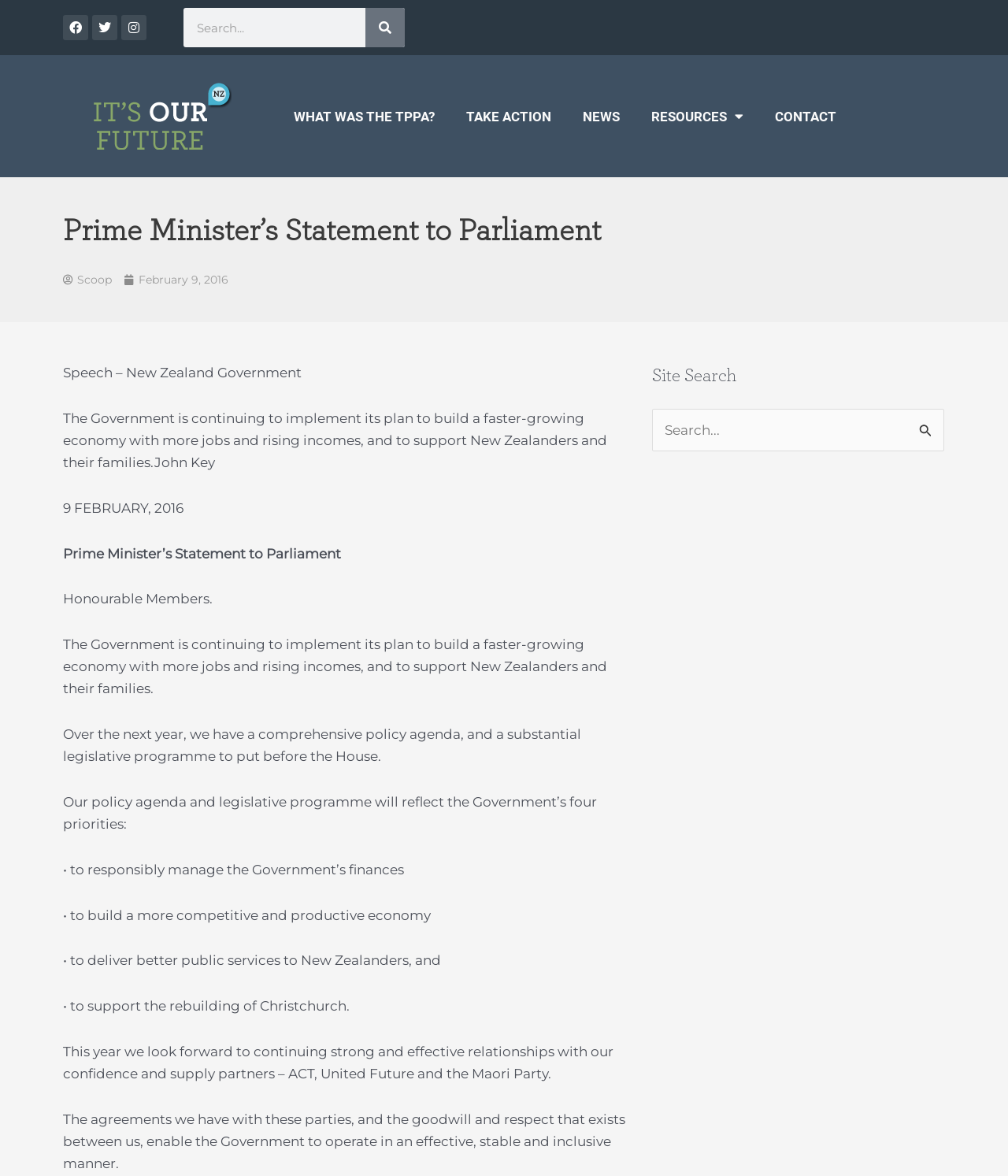What is the date of the Prime Minister's statement?
Look at the image and respond with a single word or a short phrase.

9 FEBRUARY, 2016